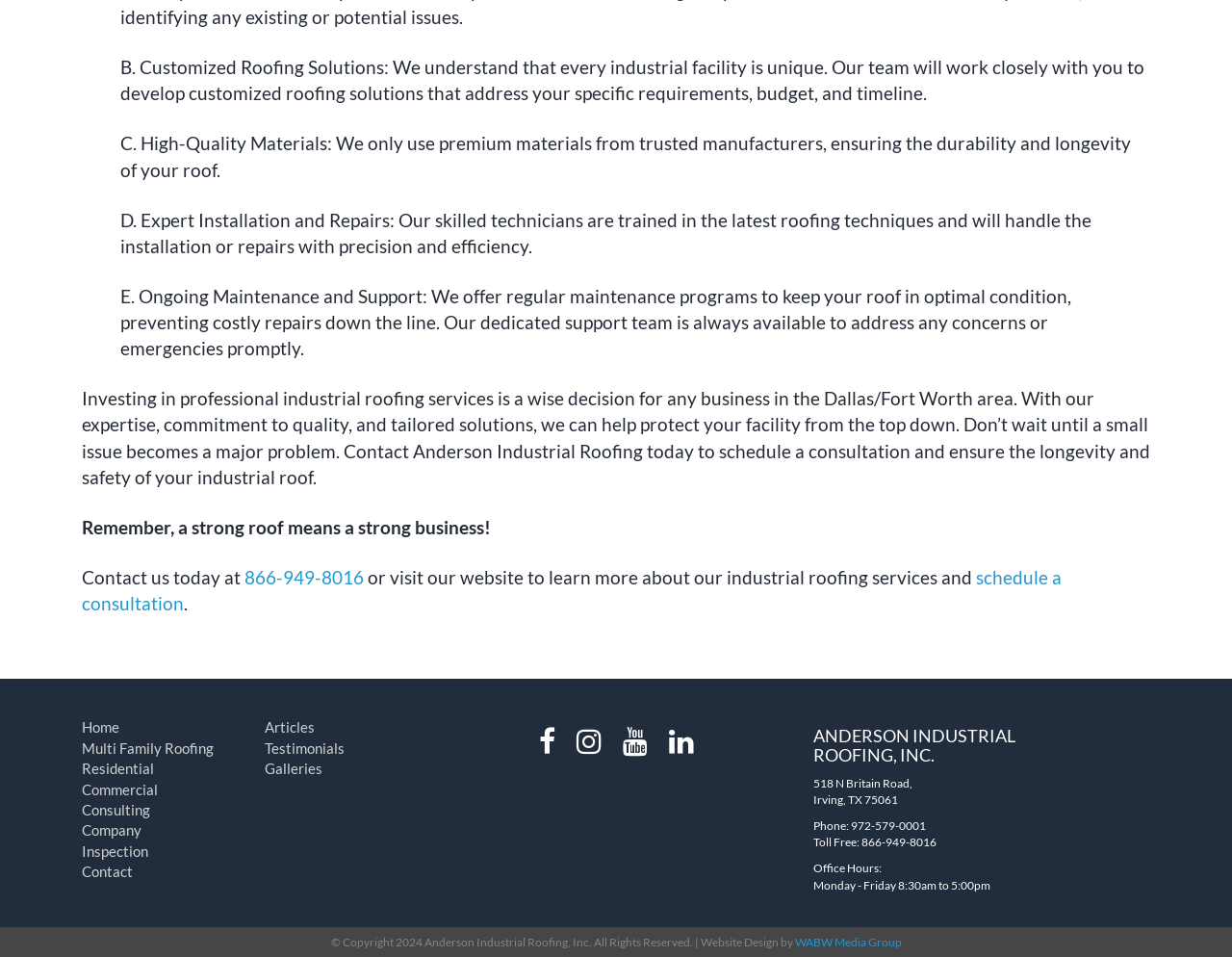Identify the bounding box for the UI element described as: "Inspection". The coordinates should be four float numbers between 0 and 1, i.e., [left, top, right, bottom].

[0.066, 0.88, 0.12, 0.898]